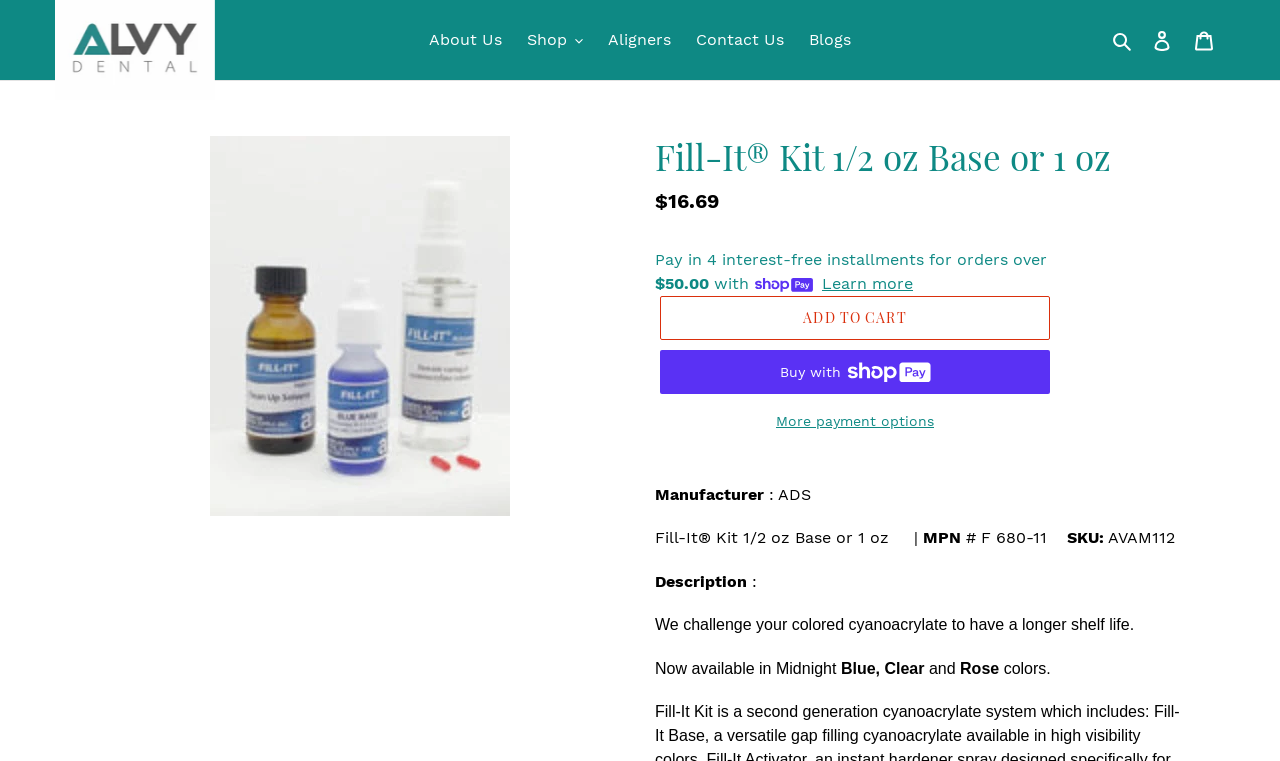Point out the bounding box coordinates of the section to click in order to follow this instruction: "Log in to your account".

[0.891, 0.024, 0.924, 0.081]